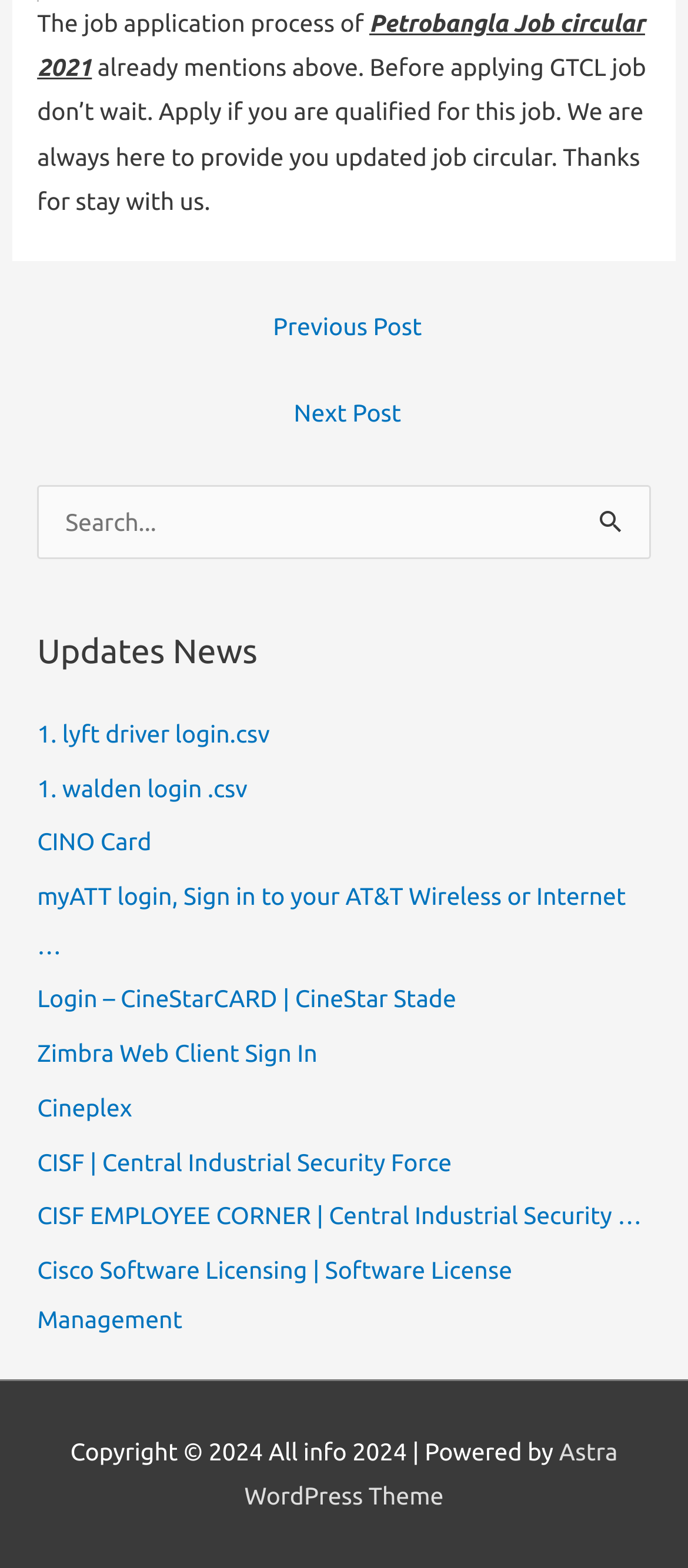How many links are available under 'Updates News'?
Look at the image and respond with a one-word or short phrase answer.

9